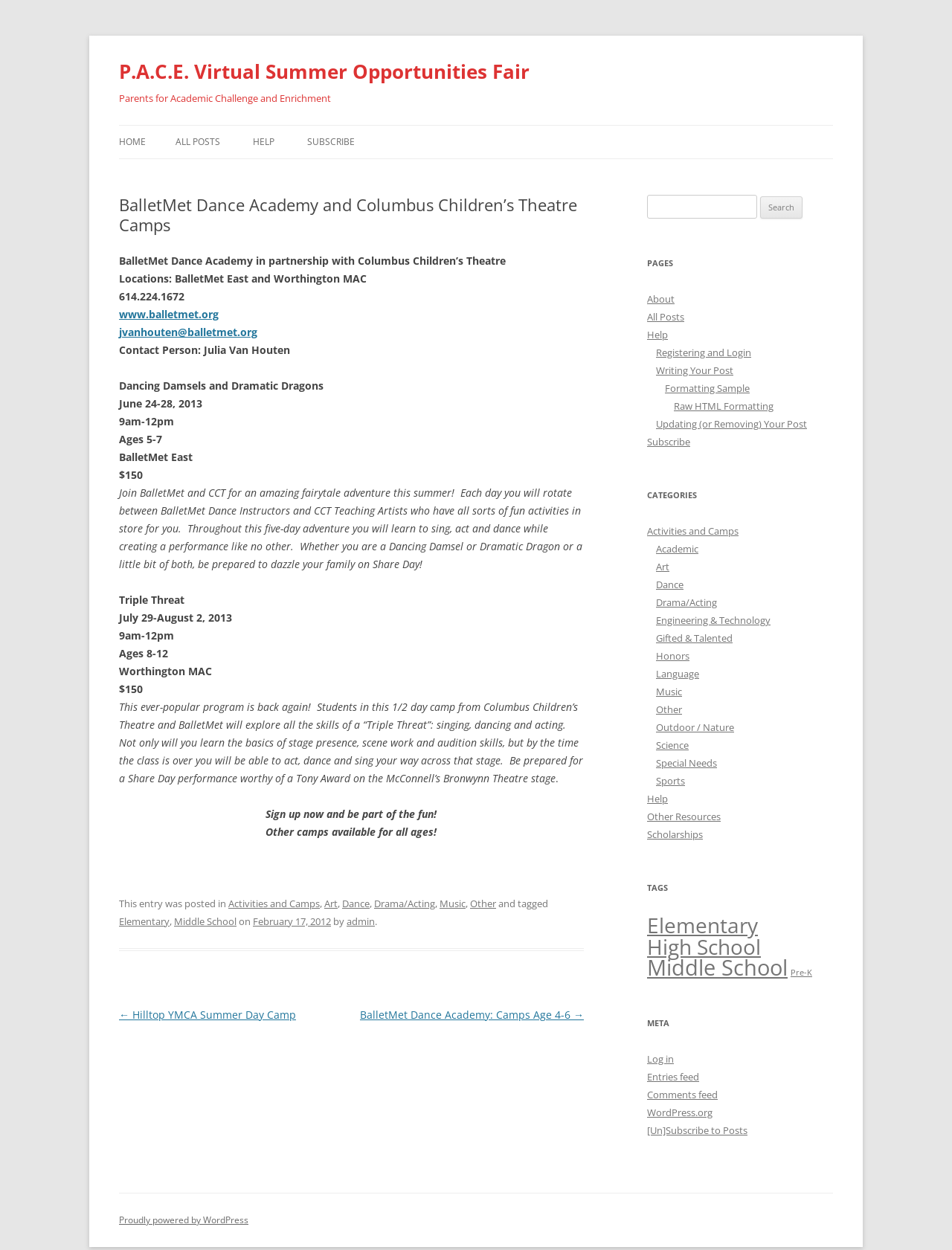What is the location of the 'Triple Threat' camp?
Refer to the image and provide a one-word or short phrase answer.

Worthington MAC